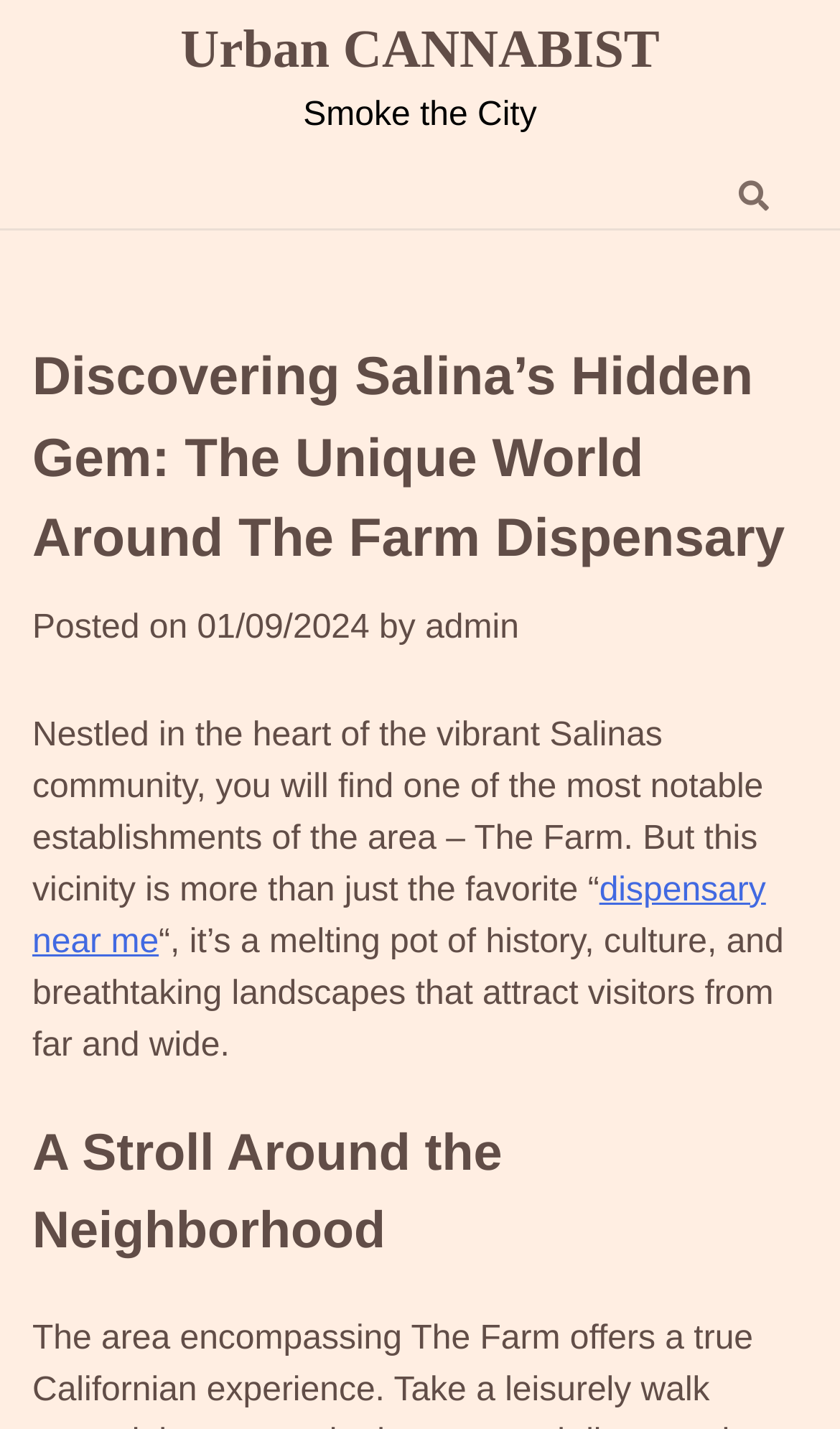Look at the image and give a detailed response to the following question: What is the author of the post?

I found the answer by looking at the link element with the text content 'admin' which is located near the 'by' text, indicating the author of the post.